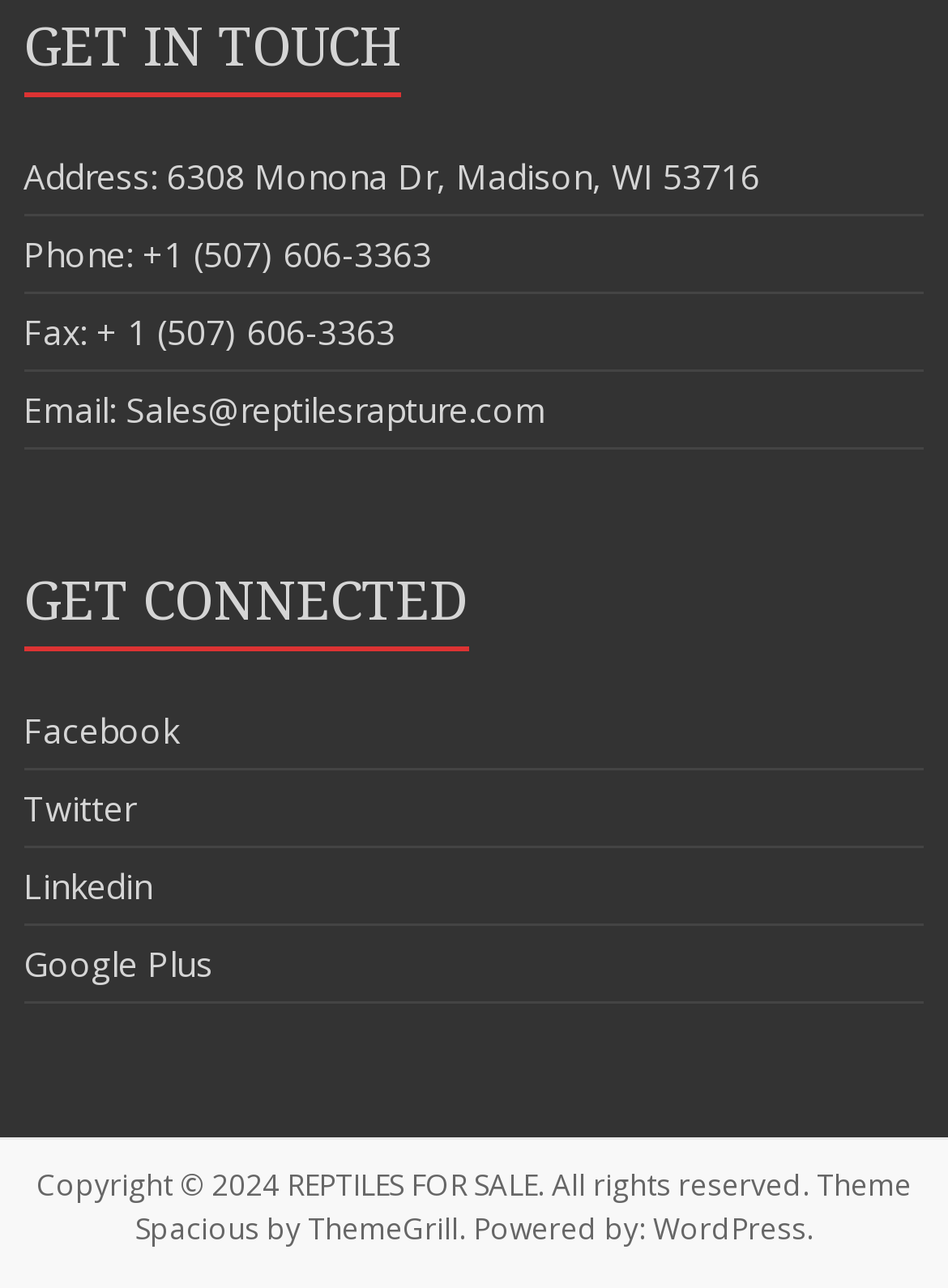What is the platform that powers the website?
Based on the image, answer the question with a single word or brief phrase.

WordPress